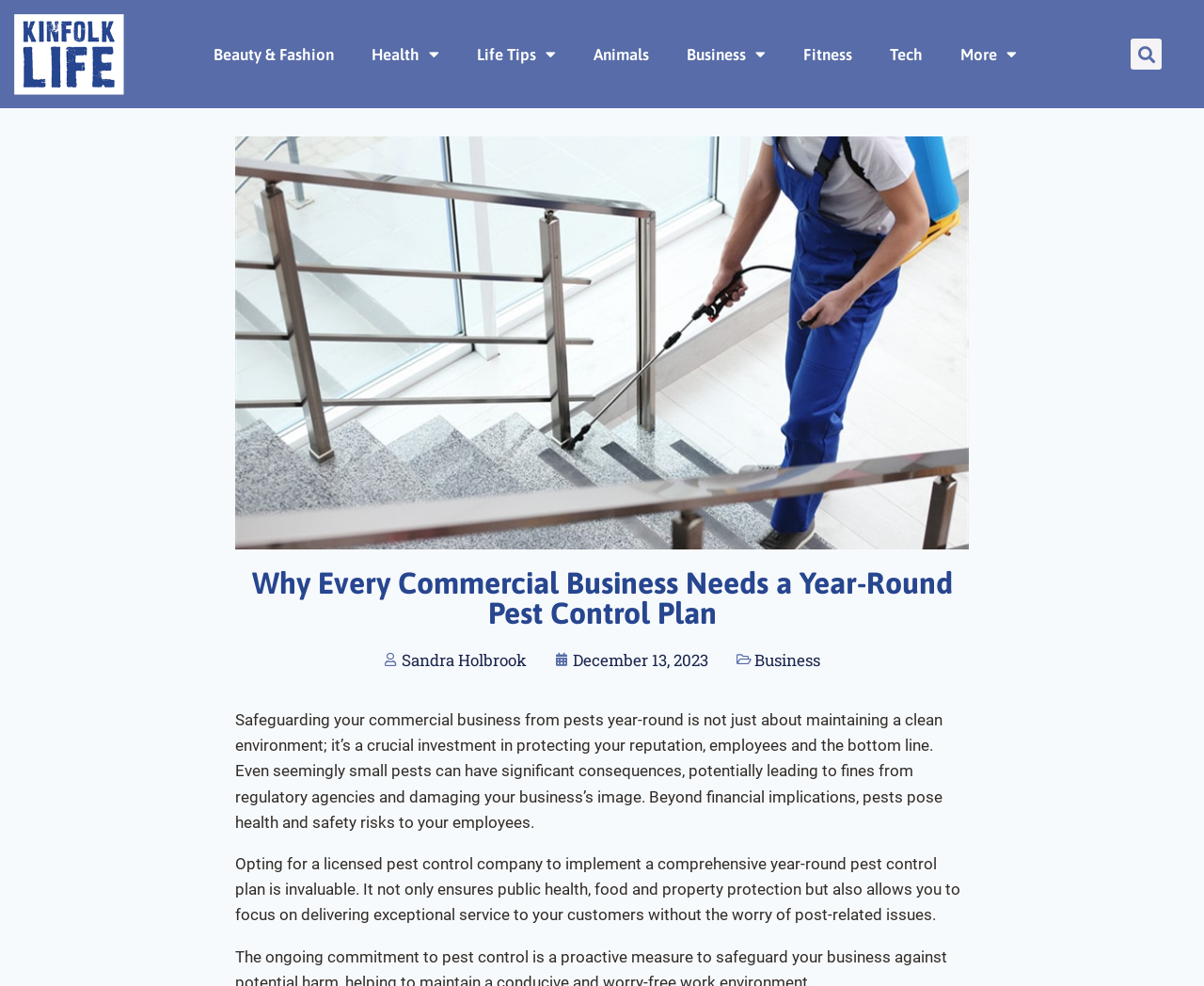When was the article published?
Make sure to answer the question with a detailed and comprehensive explanation.

The publication date of the article is December 13, 2023, as indicated by the static text 'December 13, 2023' located below the heading.